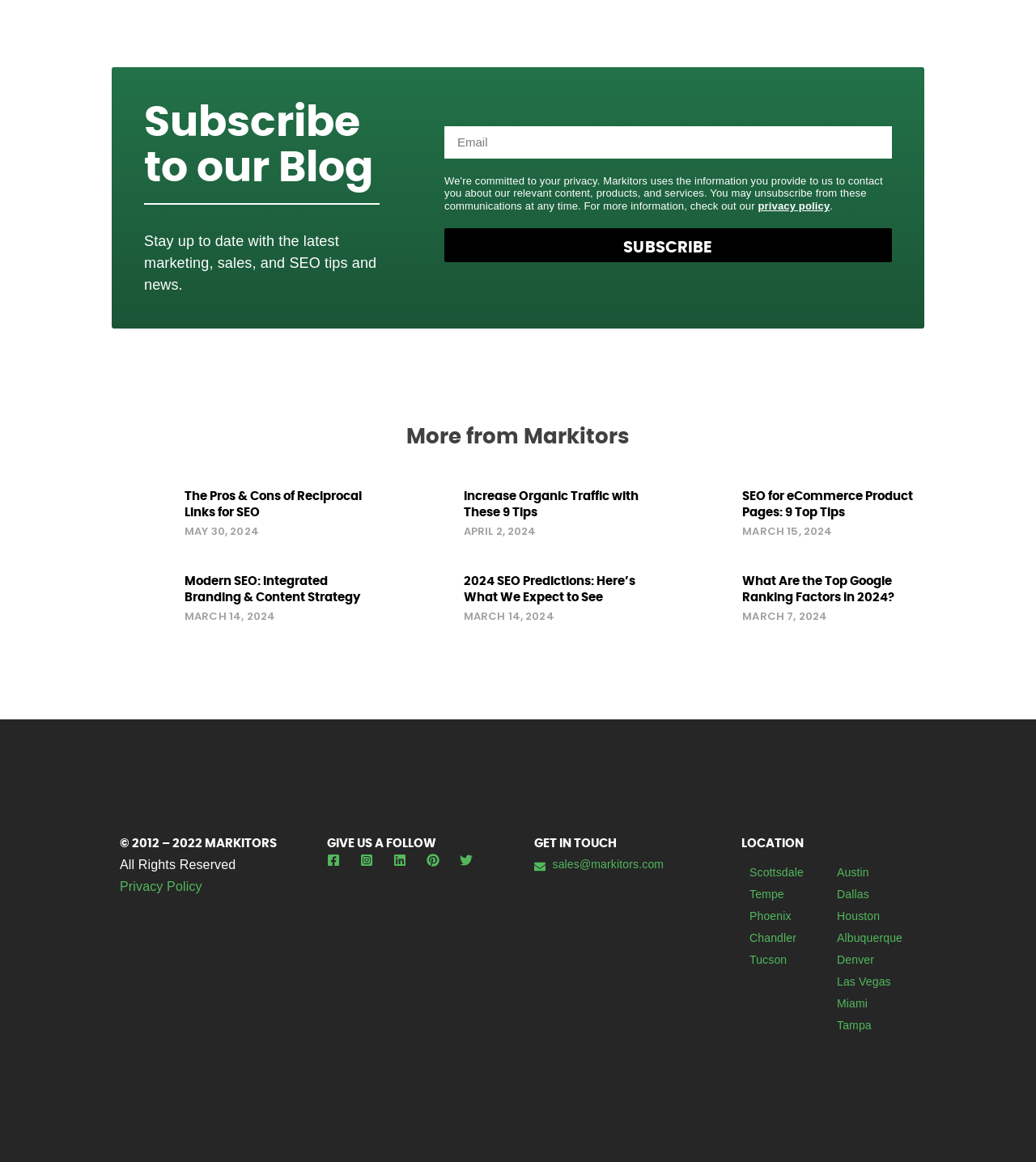Determine the bounding box coordinates of the clickable area required to perform the following instruction: "Check the privacy policy". The coordinates should be represented as four float numbers between 0 and 1: [left, top, right, bottom].

[0.732, 0.172, 0.801, 0.182]